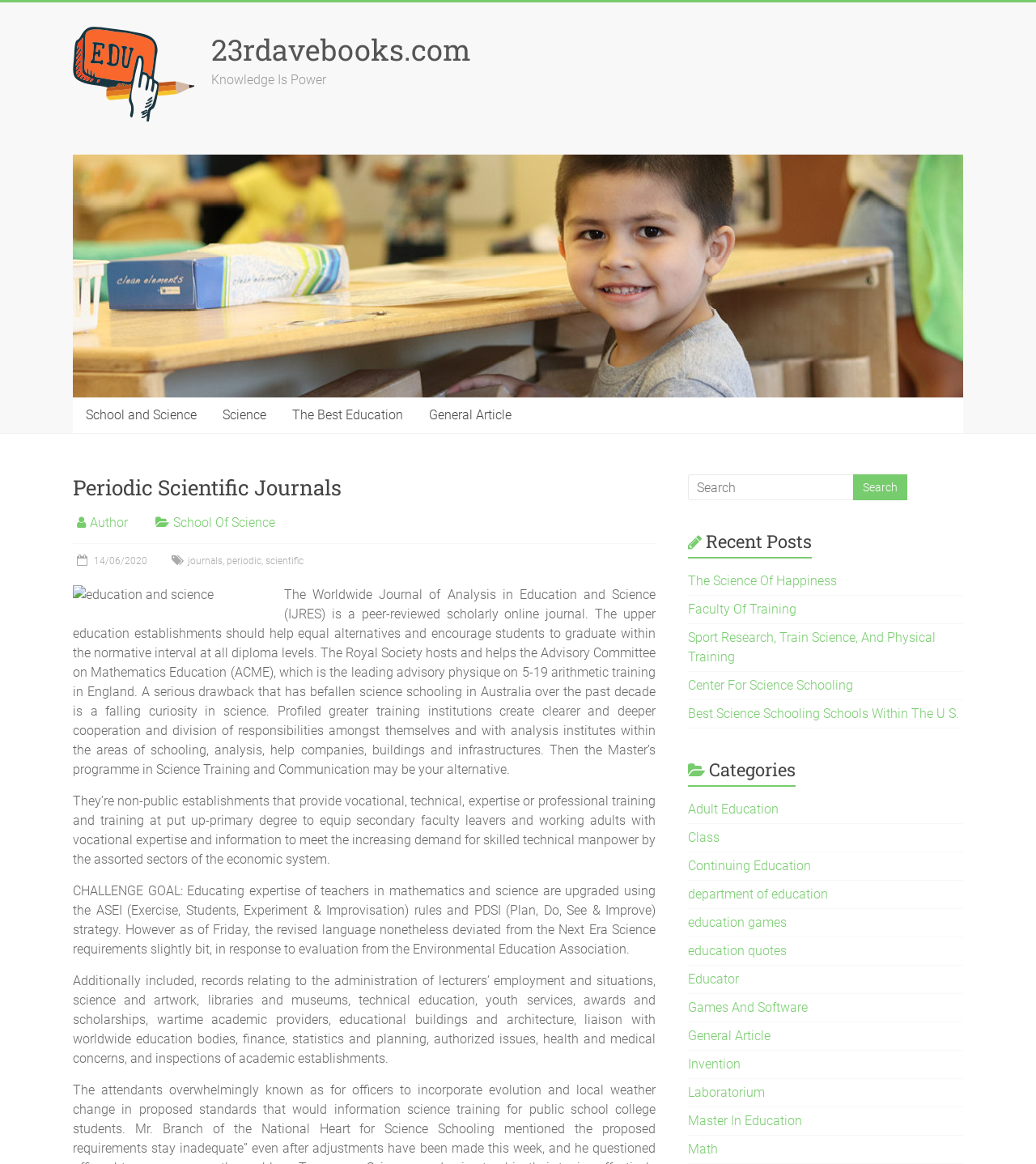Identify the bounding box coordinates for the element that needs to be clicked to fulfill this instruction: "Visit the School and Science page". Provide the coordinates in the format of four float numbers between 0 and 1: [left, top, right, bottom].

[0.07, 0.341, 0.202, 0.372]